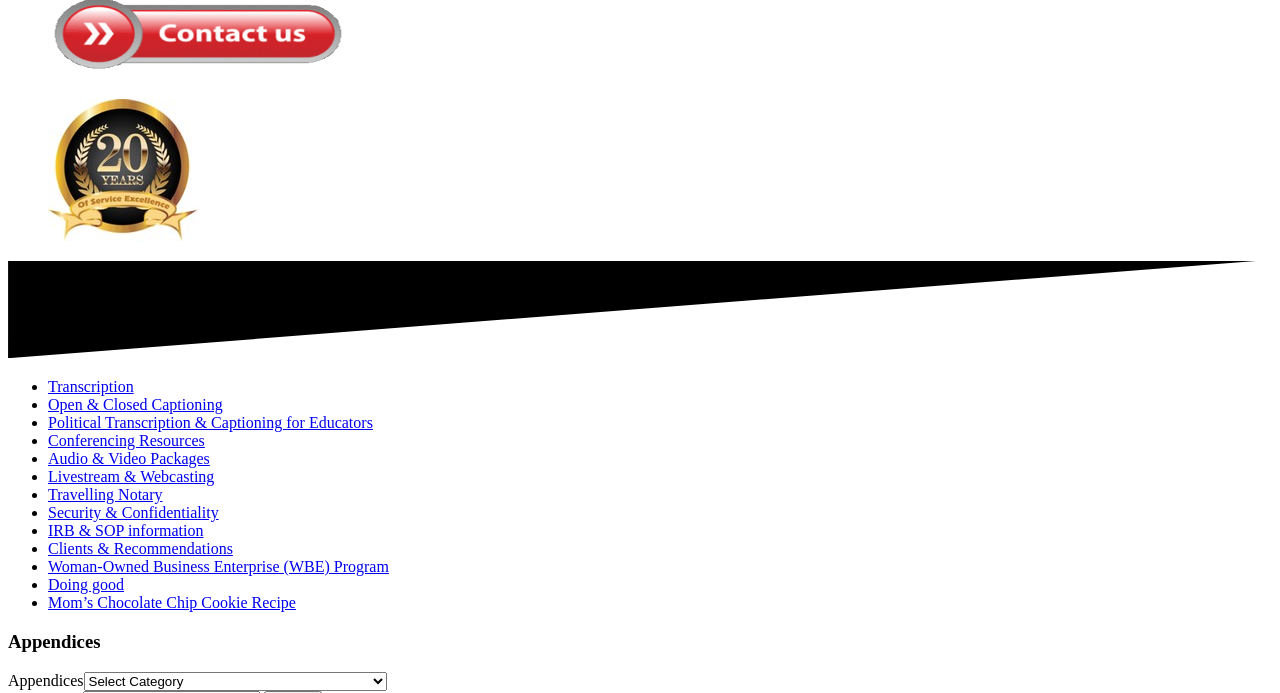Please answer the following question using a single word or phrase: 
What is the last link on the webpage?

Mom’s Chocolate Chip Cookie Recipe